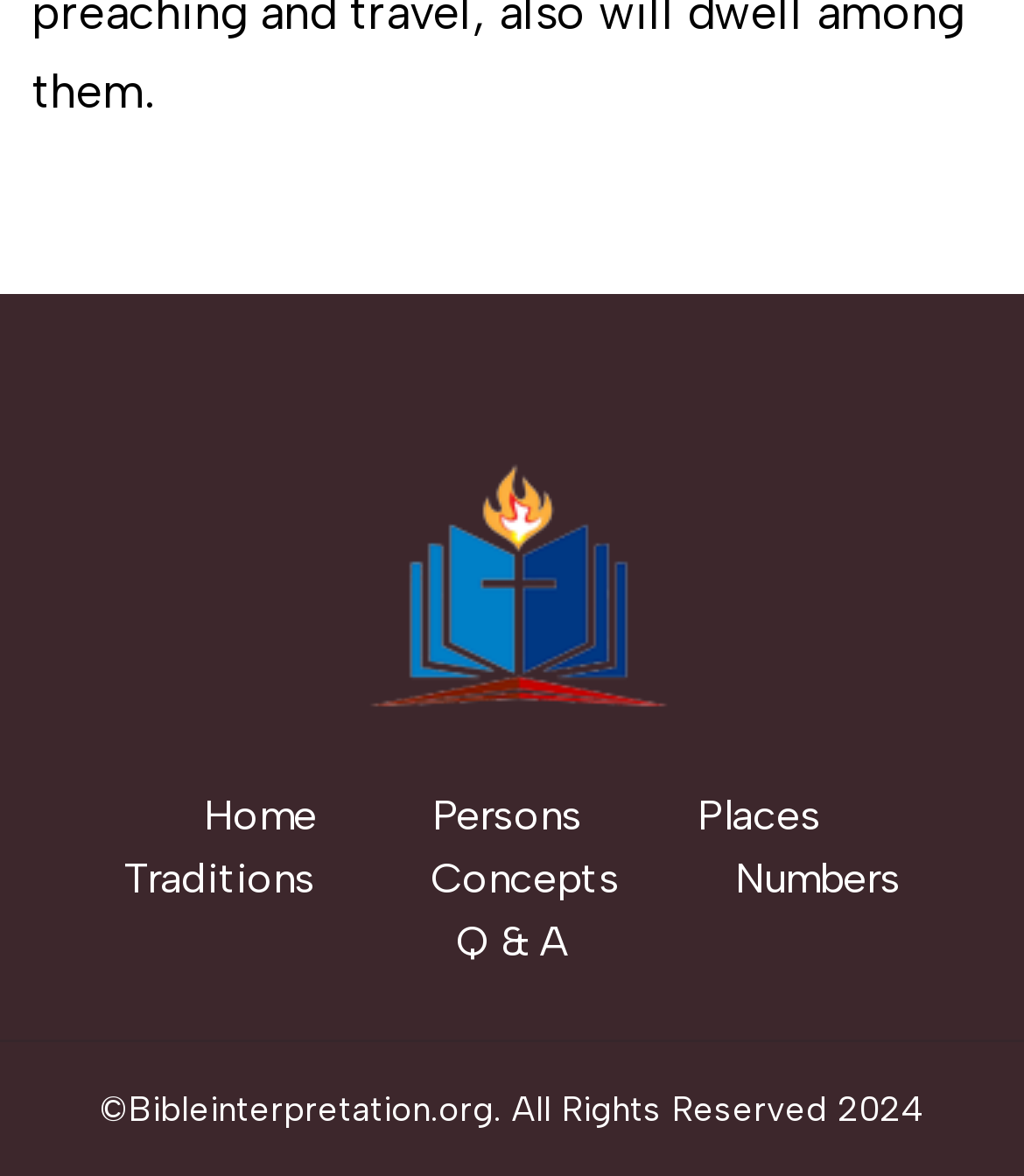Refer to the image and provide an in-depth answer to the question:
What is the orientation of the separator?

The separator is located near the bottom of the webpage, and its orientation can be determined by its bounding box coordinates, which indicate that it spans the entire width of the webpage, making it a horizontal separator.